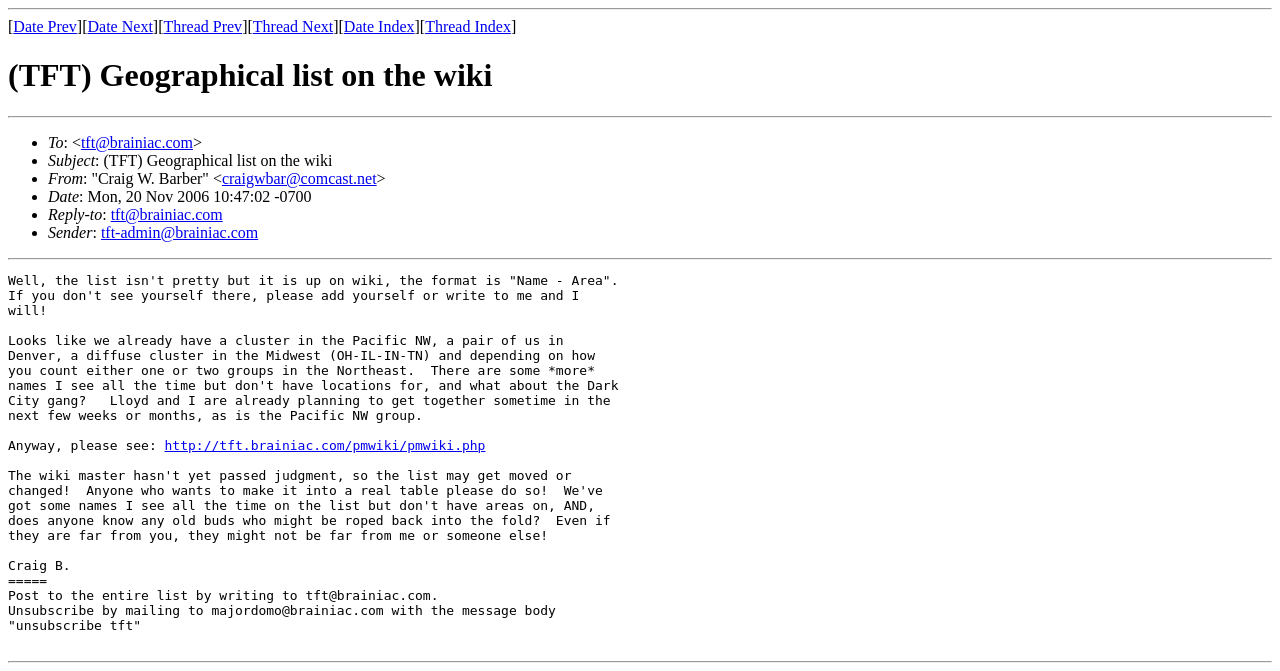Construct a comprehensive description capturing every detail on the webpage.

This webpage appears to be a discussion forum or mailing list archive, specifically focused on a geographical list related to TFT (Tactical Fantasy Tabletop). 

At the top of the page, there is a horizontal separator, followed by a series of links, including "Date Prev", "Date Next", "Thread Prev", "Thread Next", "Date Index", and "Thread Index". These links are positioned horizontally, taking up about half of the page width.

Below these links, there is a heading that reads "(TFT) Geographical list on the wiki", which is centered at the top of the page. 

Following the heading, there is another horizontal separator, and then a list of items marked with bullet points. Each list item contains information about a specific topic, including "To", "Subject", "From", "Date", "Reply-to", and "Sender". The information is presented in a structured format, with labels and corresponding values.

Below the list, there is a large block of text that appears to be a message or post from someone named Craig. The text discusses the geographical list, its format, and the current state of the list. It also mentions plans for meetups and encourages others to add themselves to the list or provide locations for others.

The message includes a link to a wiki page, which is positioned at the bottom of the page. The link is centered and takes up about half of the page width.

Finally, there is another horizontal separator at the very bottom of the page, followed by some administrative text about posting to the entire list and unsubscribing.